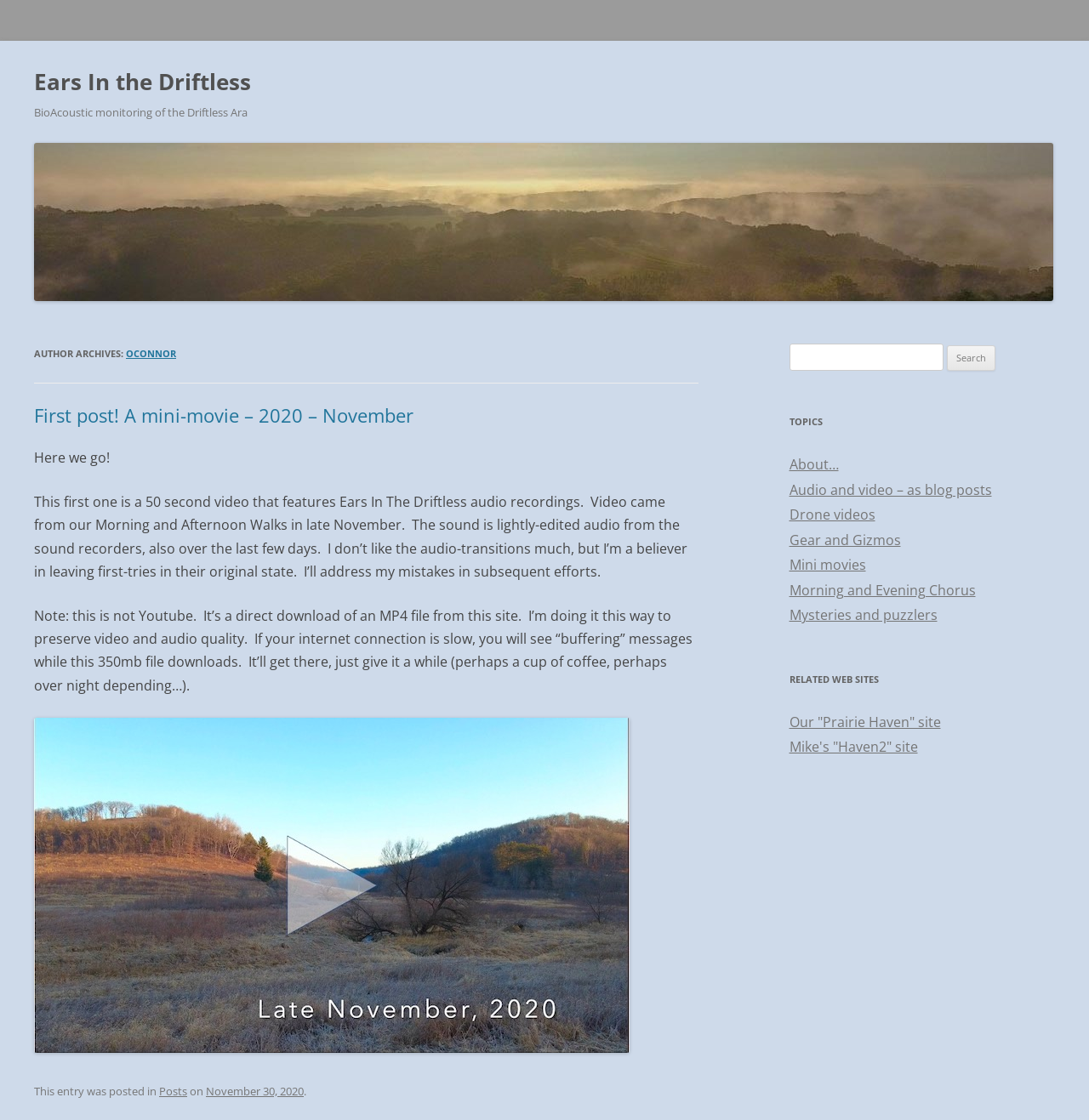Provide a one-word or short-phrase response to the question:
What is the name of the author?

OCONNOR